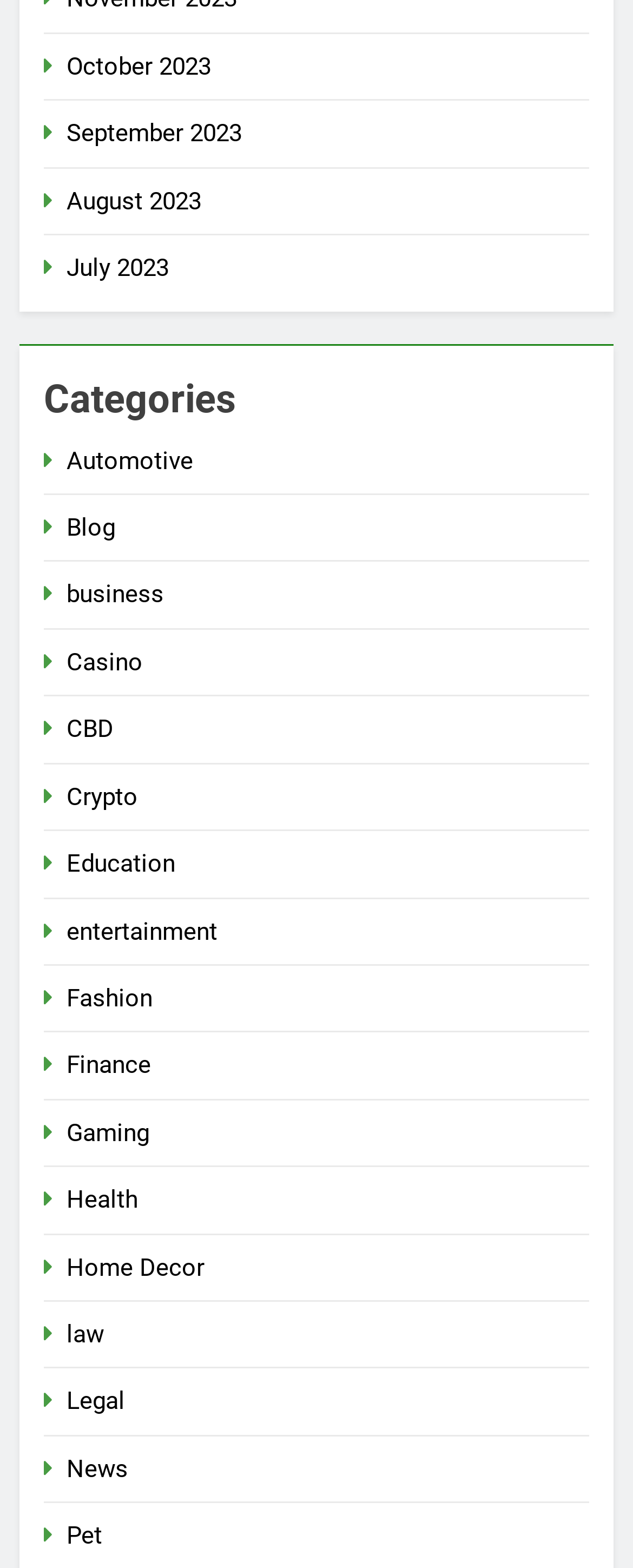Given the element description News, predict the bounding box coordinates for the UI element in the webpage screenshot. The format should be (top-left x, top-left y, bottom-right x, bottom-right y), and the values should be between 0 and 1.

[0.105, 0.927, 0.203, 0.946]